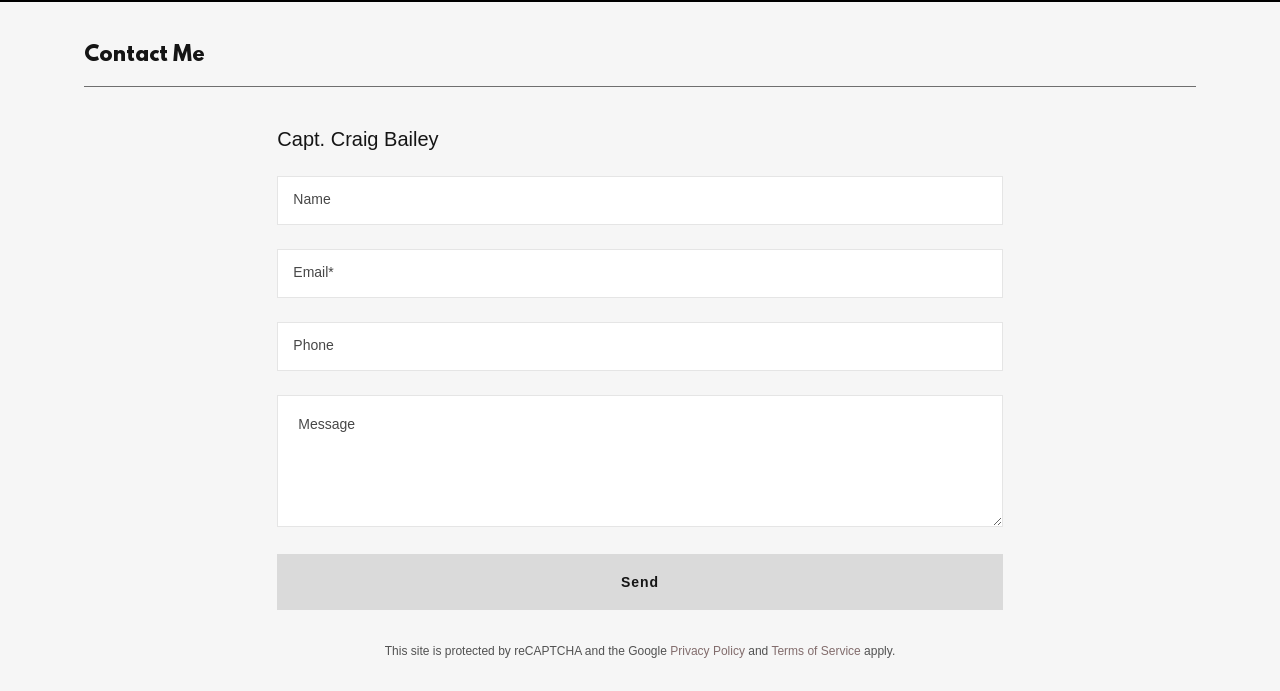What is the button label in the contact form? Based on the screenshot, please respond with a single word or phrase.

Send